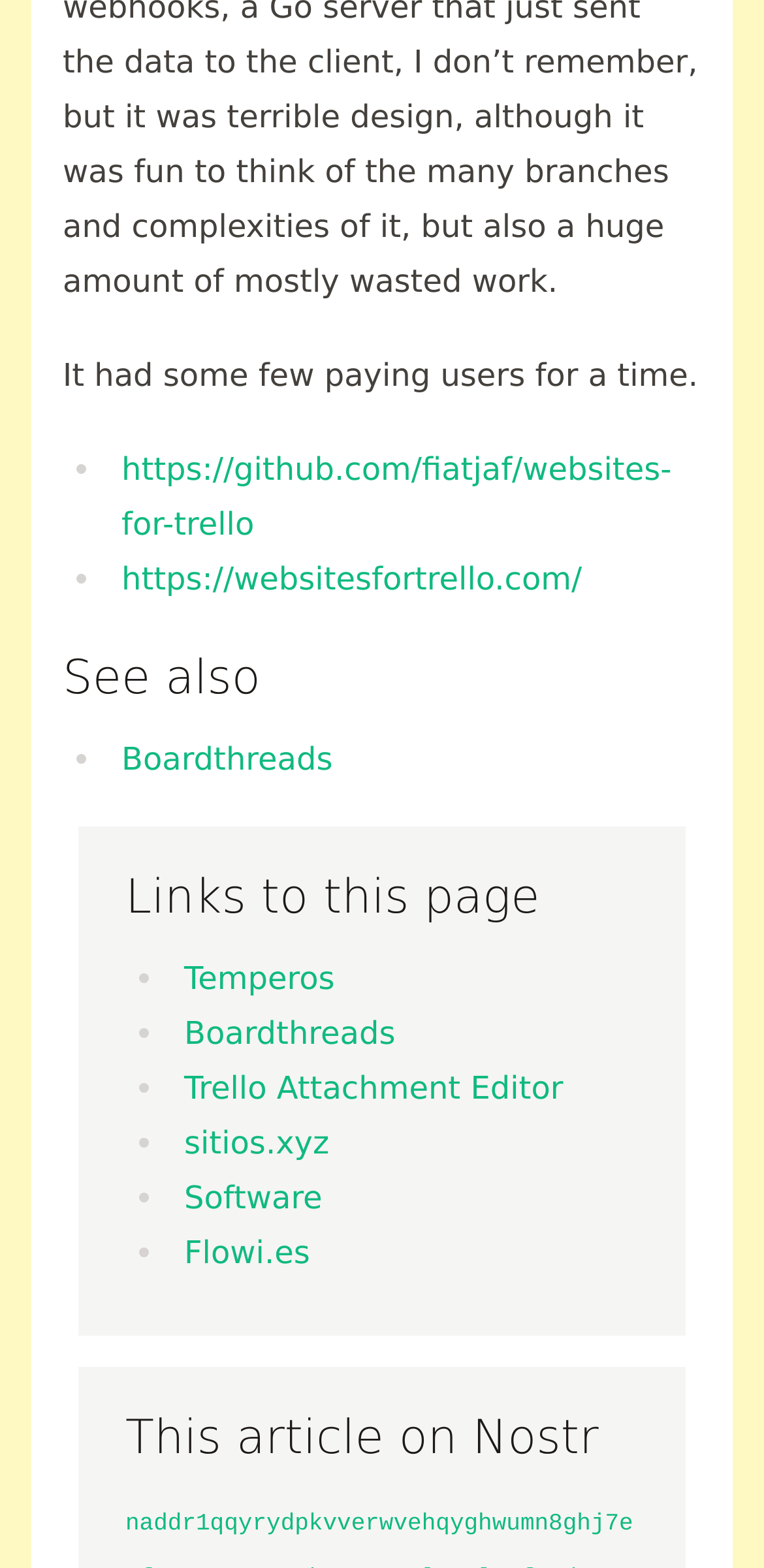Please identify the bounding box coordinates of the clickable region that I should interact with to perform the following instruction: "visit the Websites for Trello GitHub page". The coordinates should be expressed as four float numbers between 0 and 1, i.e., [left, top, right, bottom].

[0.159, 0.287, 0.879, 0.346]